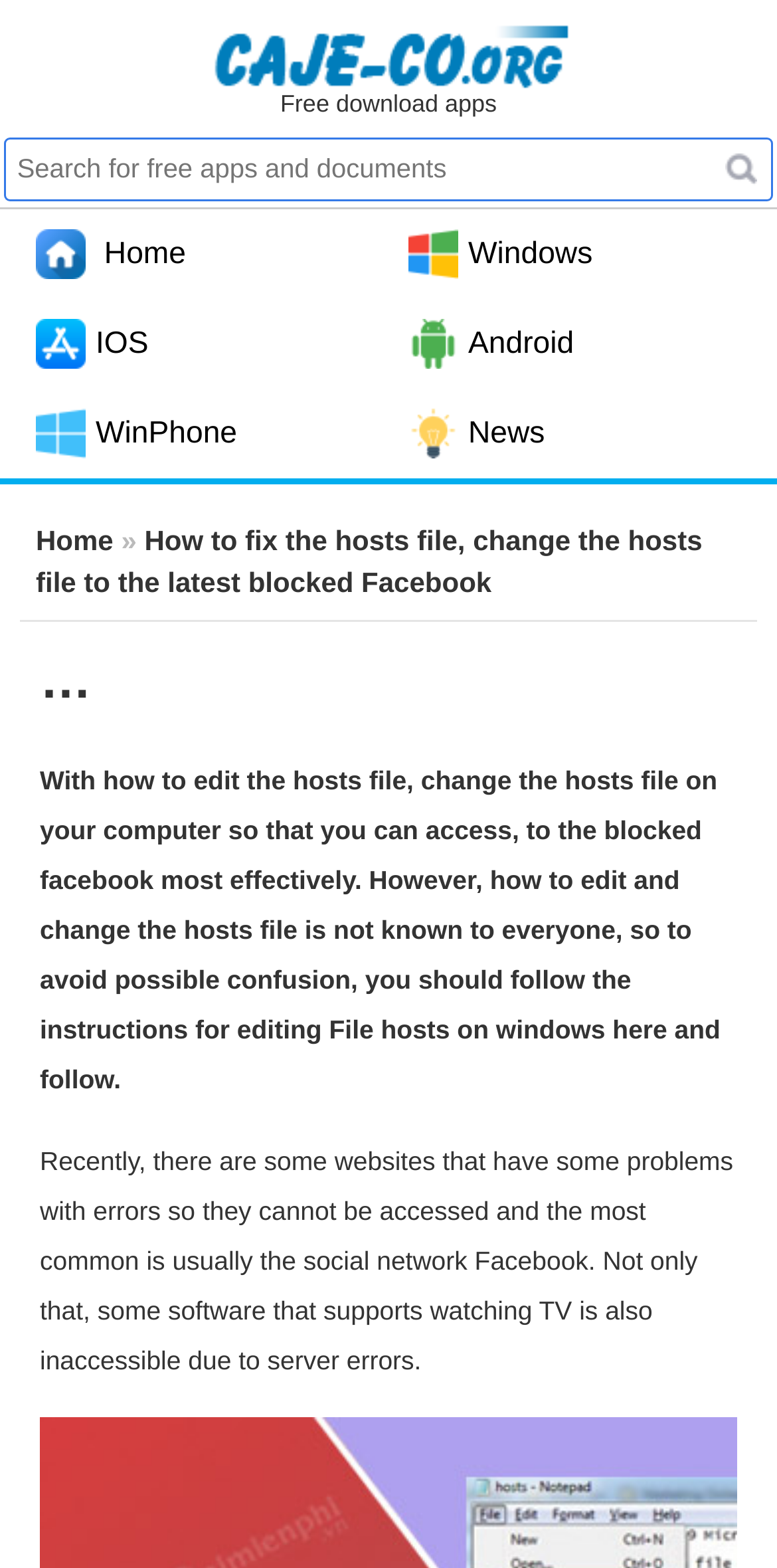Identify the bounding box for the UI element described as: "Tìm kiếm". Ensure the coordinates are four float numbers between 0 and 1, formatted as [left, top, right, bottom].

[0.914, 0.087, 0.996, 0.128]